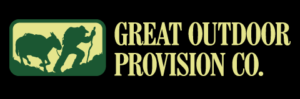Give a concise answer using one word or a phrase to the following question:
What is the color of the brand name?

Golden